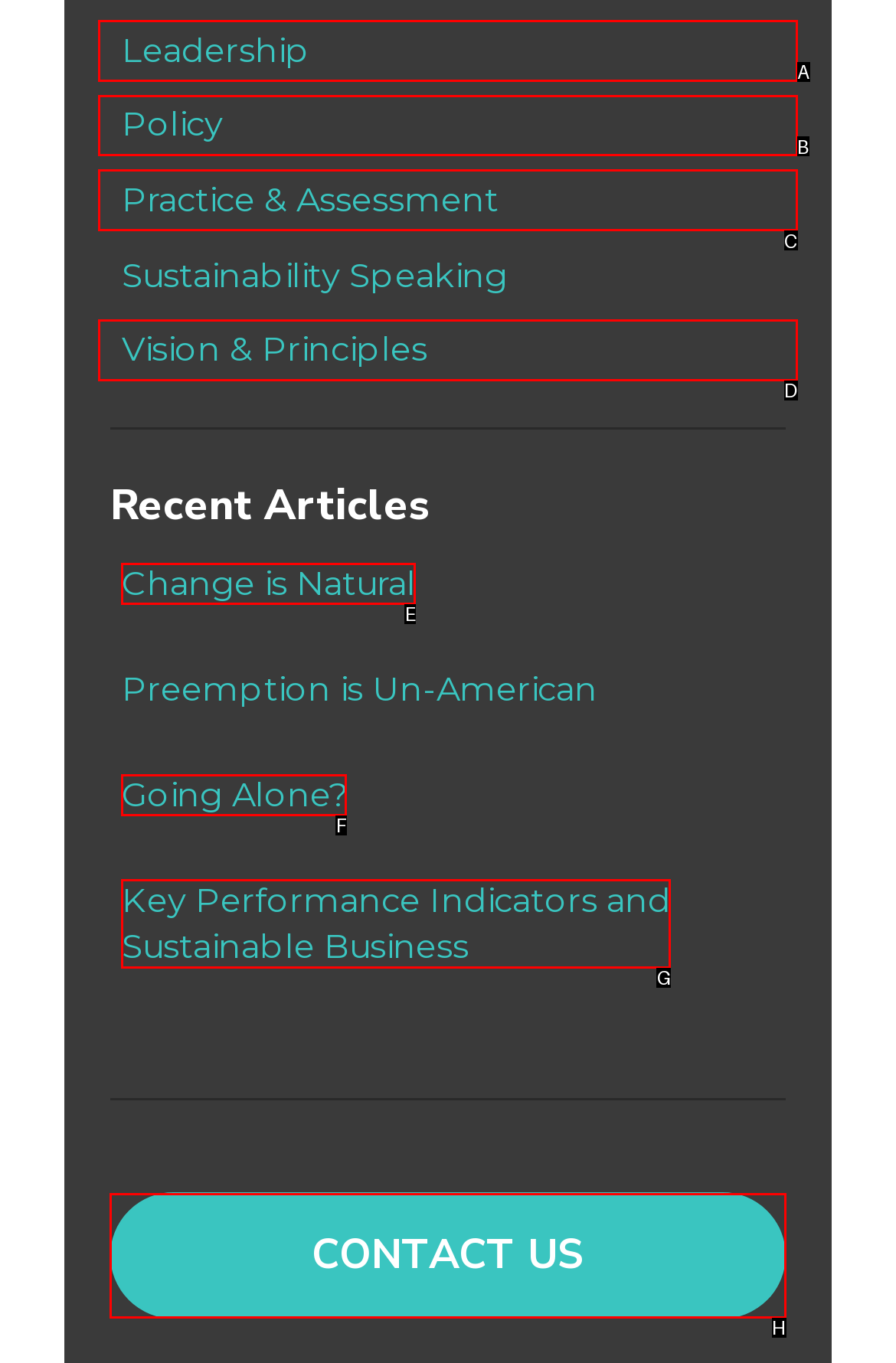Look at the description: Leadership
Determine the letter of the matching UI element from the given choices.

A